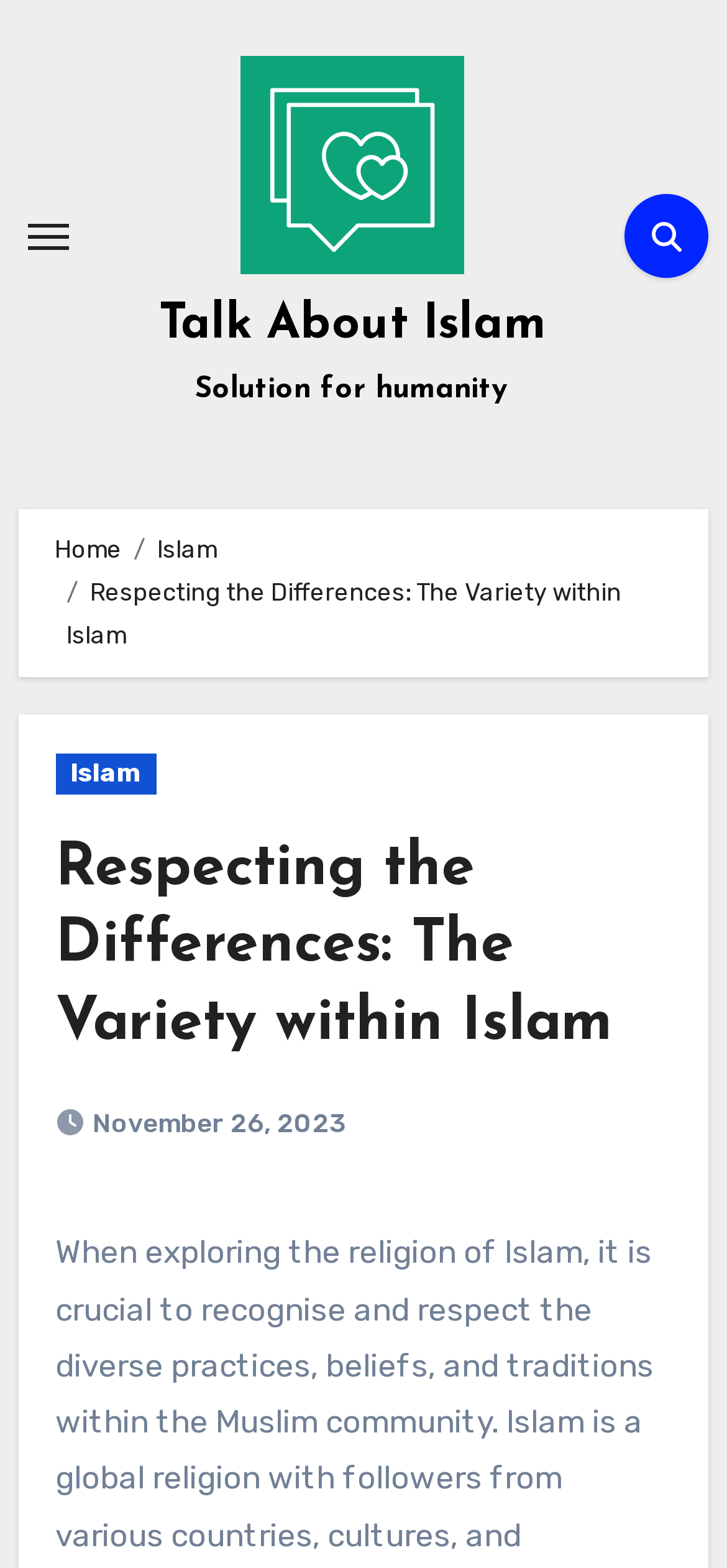What is the date of the publication?
Using the image as a reference, give an elaborate response to the question.

I obtained the date of publication by looking at the link element with the text 'November 26, 2023', which is likely to be the date when the content was published.